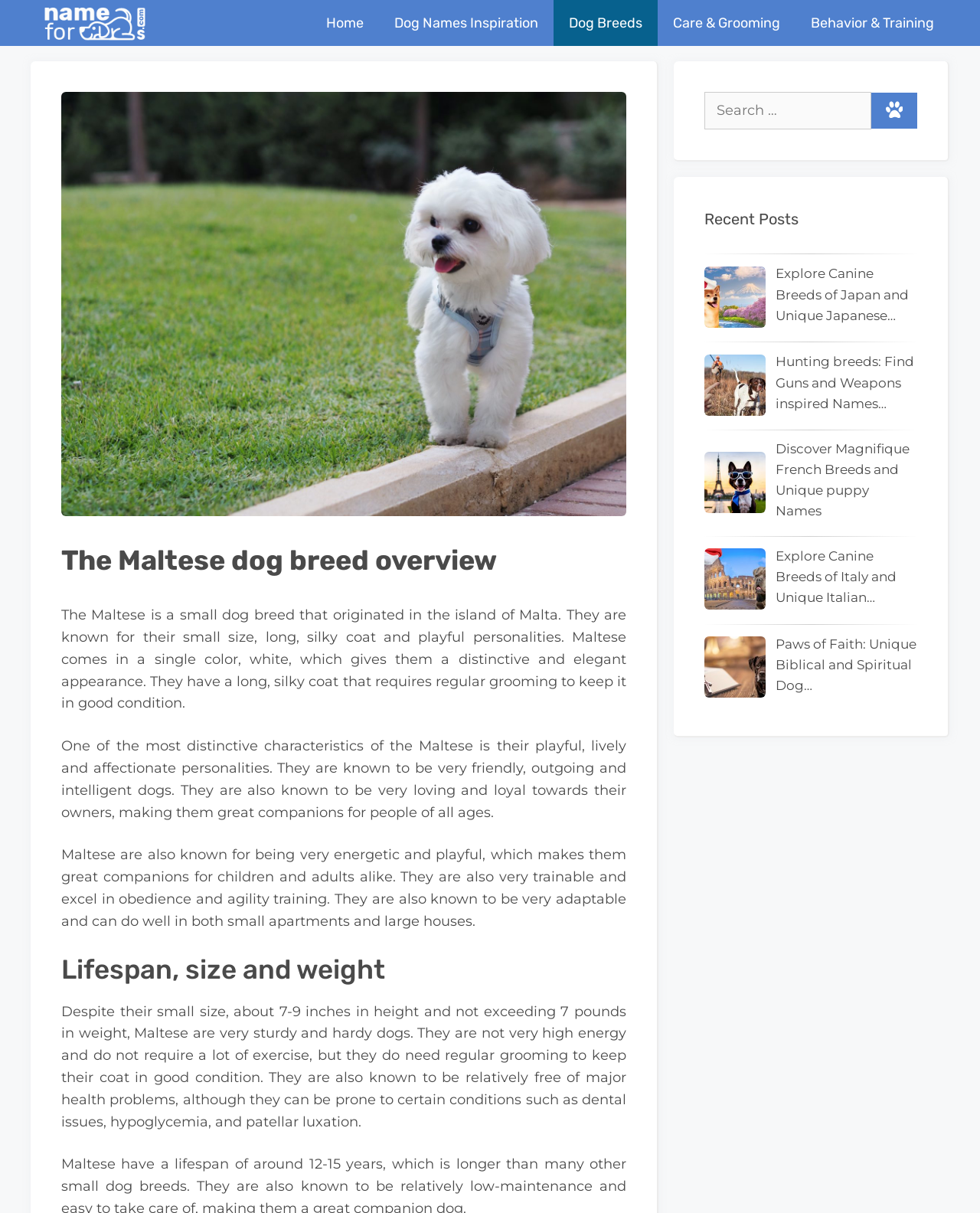Please predict the bounding box coordinates of the element's region where a click is necessary to complete the following instruction: "Explore recent posts". The coordinates should be represented by four float numbers between 0 and 1, i.e., [left, top, right, bottom].

[0.719, 0.171, 0.936, 0.19]